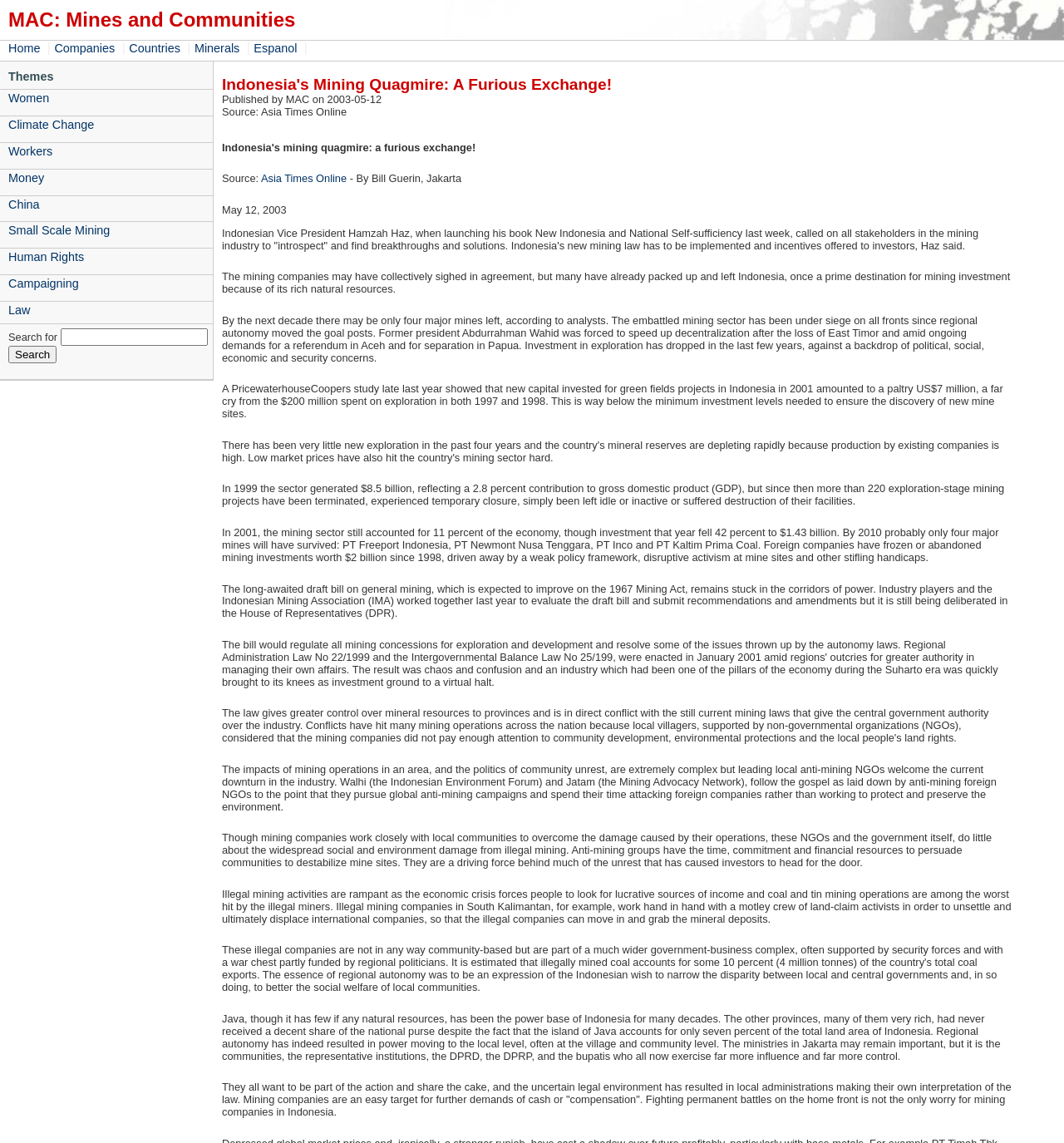What is the title of the article on the webpage?
Examine the image and provide an in-depth answer to the question.

The title of the article is 'Indonesia's Mining Quagmire: A Furious Exchange!', which is displayed prominently on the webpage.